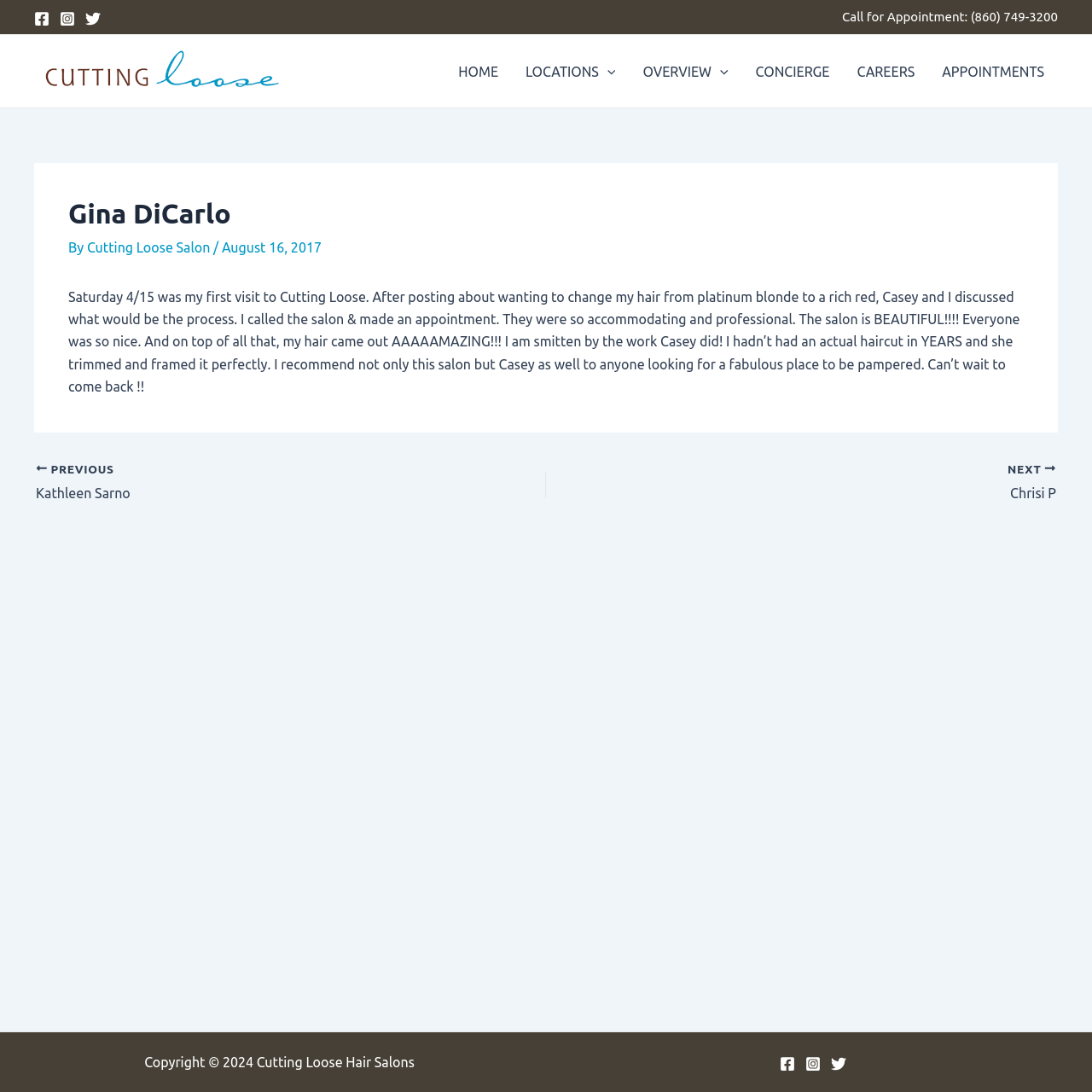Locate the bounding box coordinates of the element you need to click to accomplish the task described by this instruction: "Read the blog post about Gina DiCarlo's experience".

[0.062, 0.265, 0.934, 0.361]